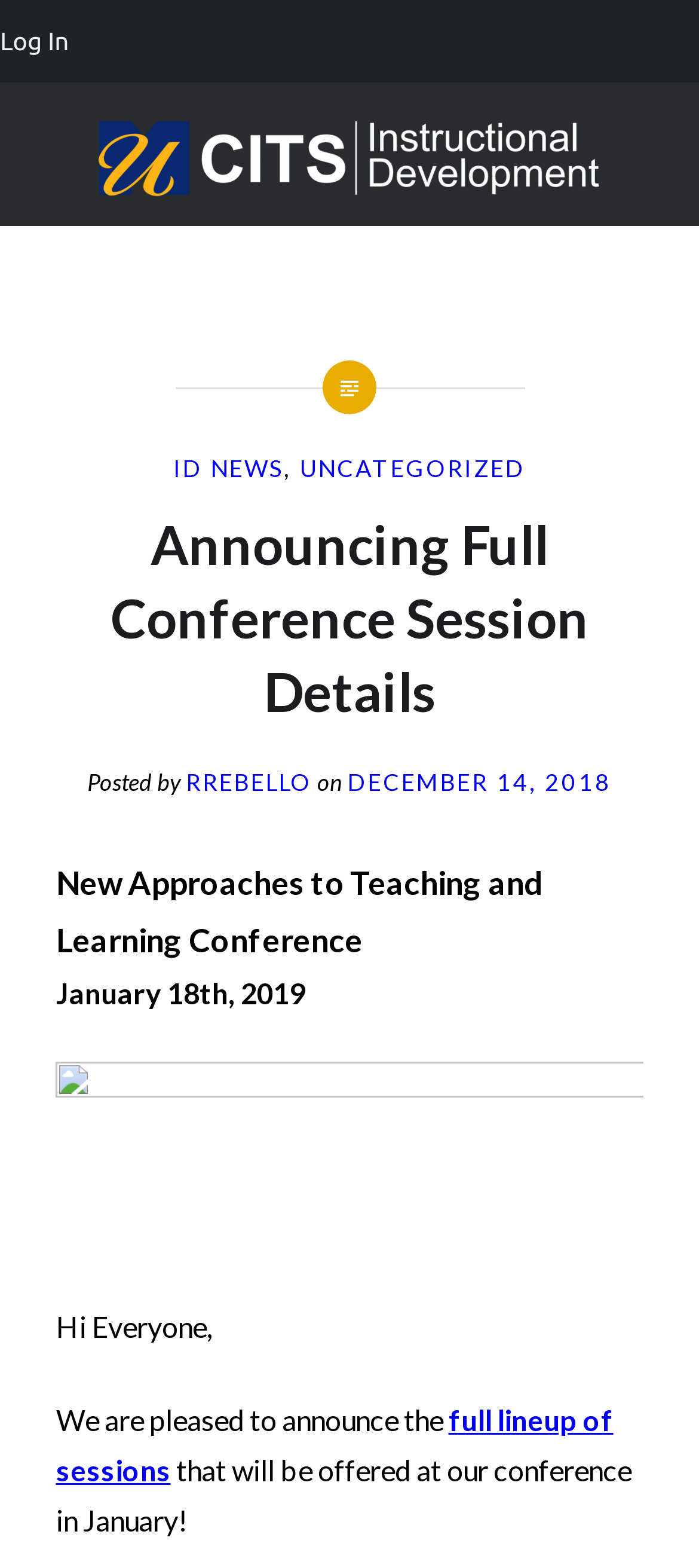What is being announced?
Using the image as a reference, give an elaborate response to the question.

I found what is being announced by looking at the text 'We are pleased to announce the full lineup of sessions'.